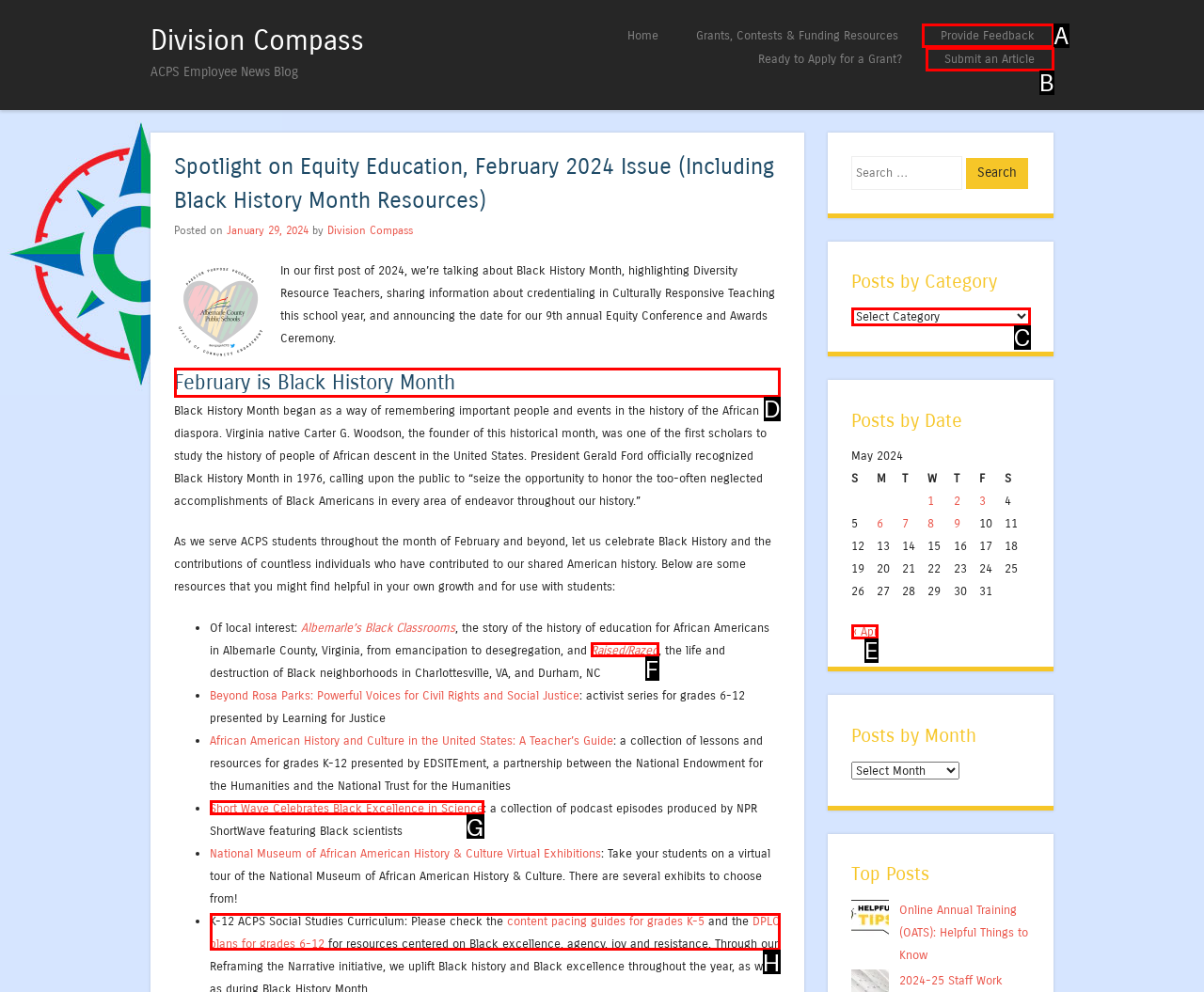Among the marked elements in the screenshot, which letter corresponds to the UI element needed for the task: Read the article about Black History Month?

D